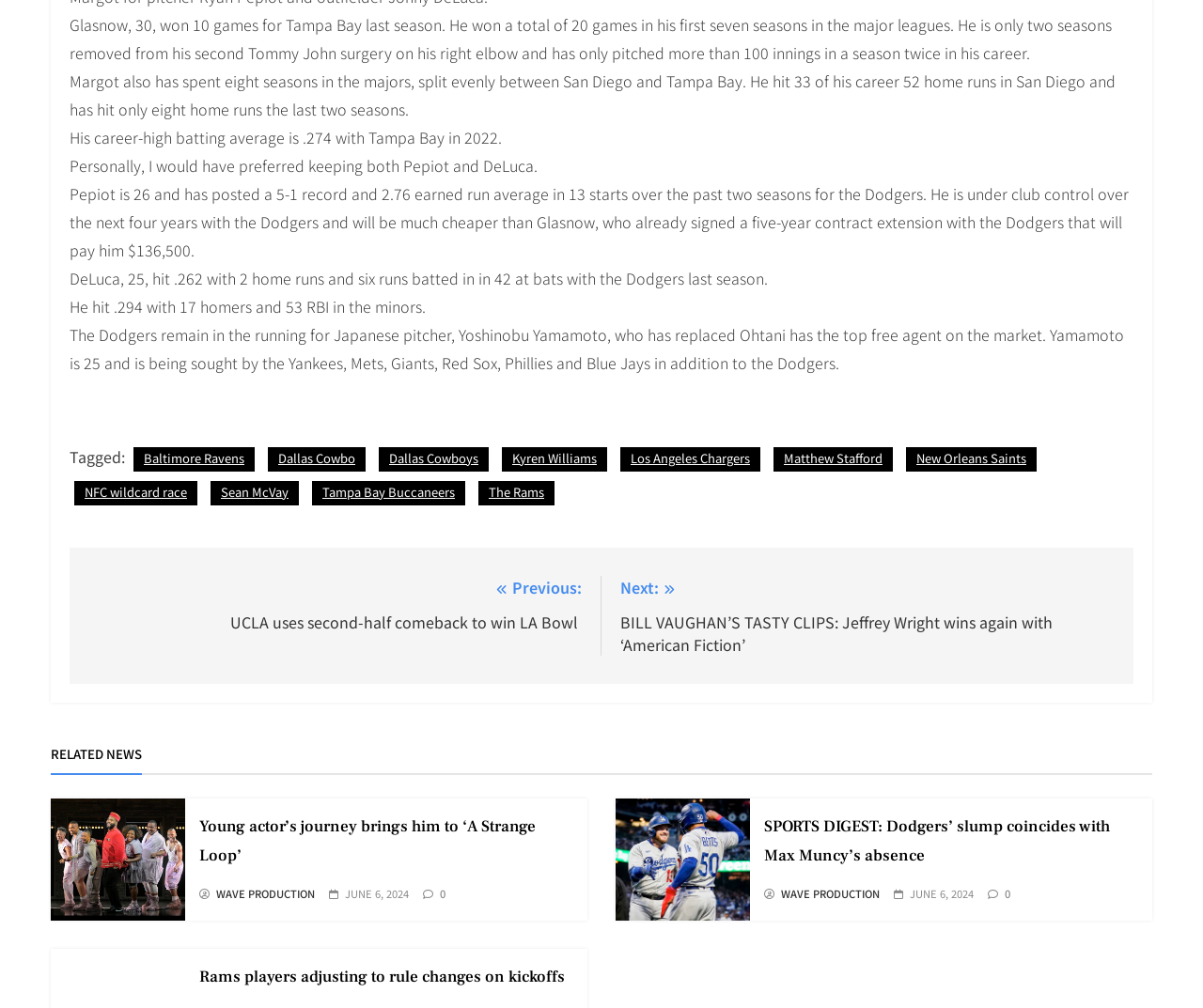Predict the bounding box coordinates for the UI element described as: "June 6, 2024June 6, 2024". The coordinates should be four float numbers between 0 and 1, presented as [left, top, right, bottom].

[0.756, 0.879, 0.809, 0.894]